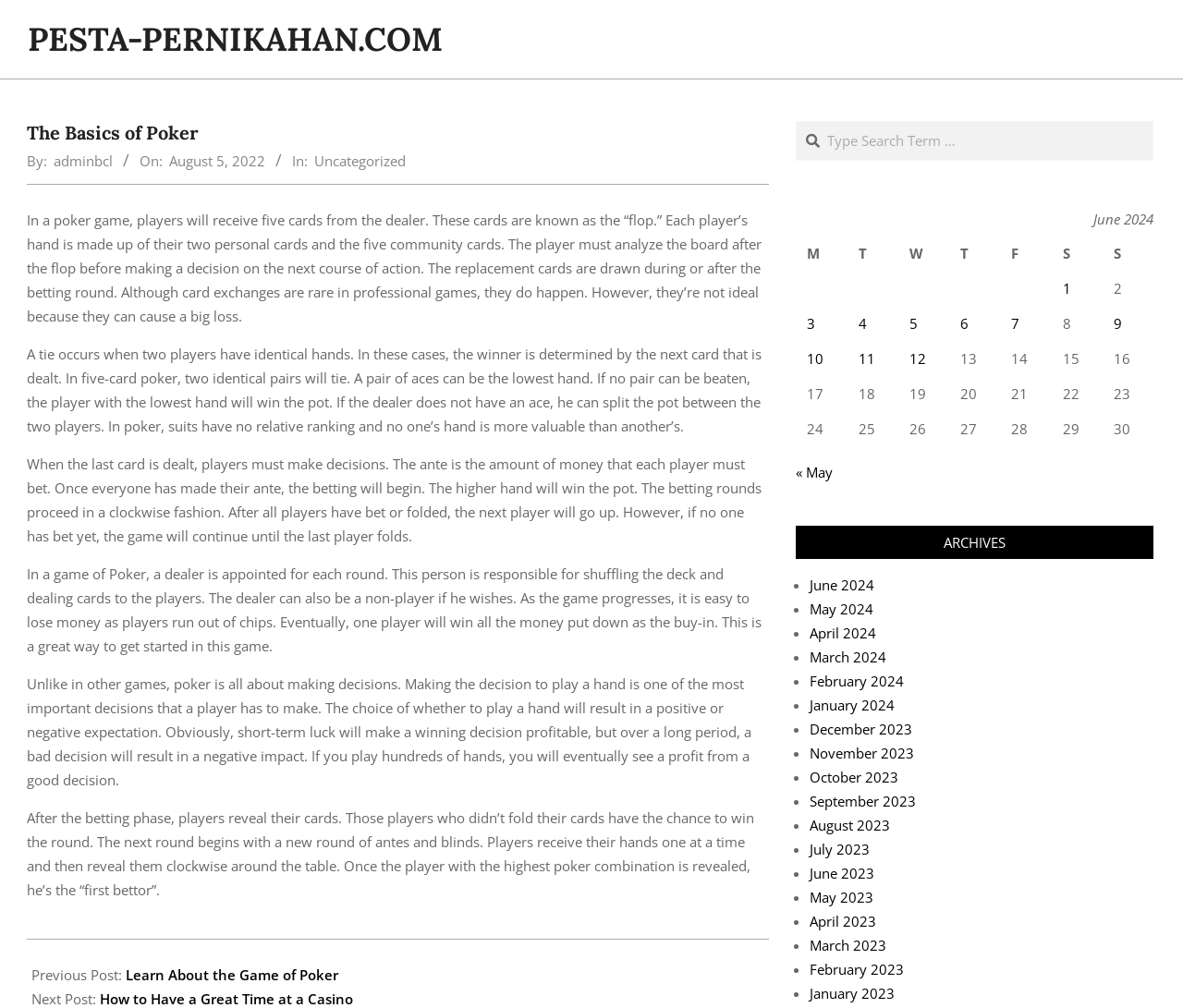Show the bounding box coordinates of the region that should be clicked to follow the instruction: "Search for a term."

[0.674, 0.121, 0.974, 0.159]